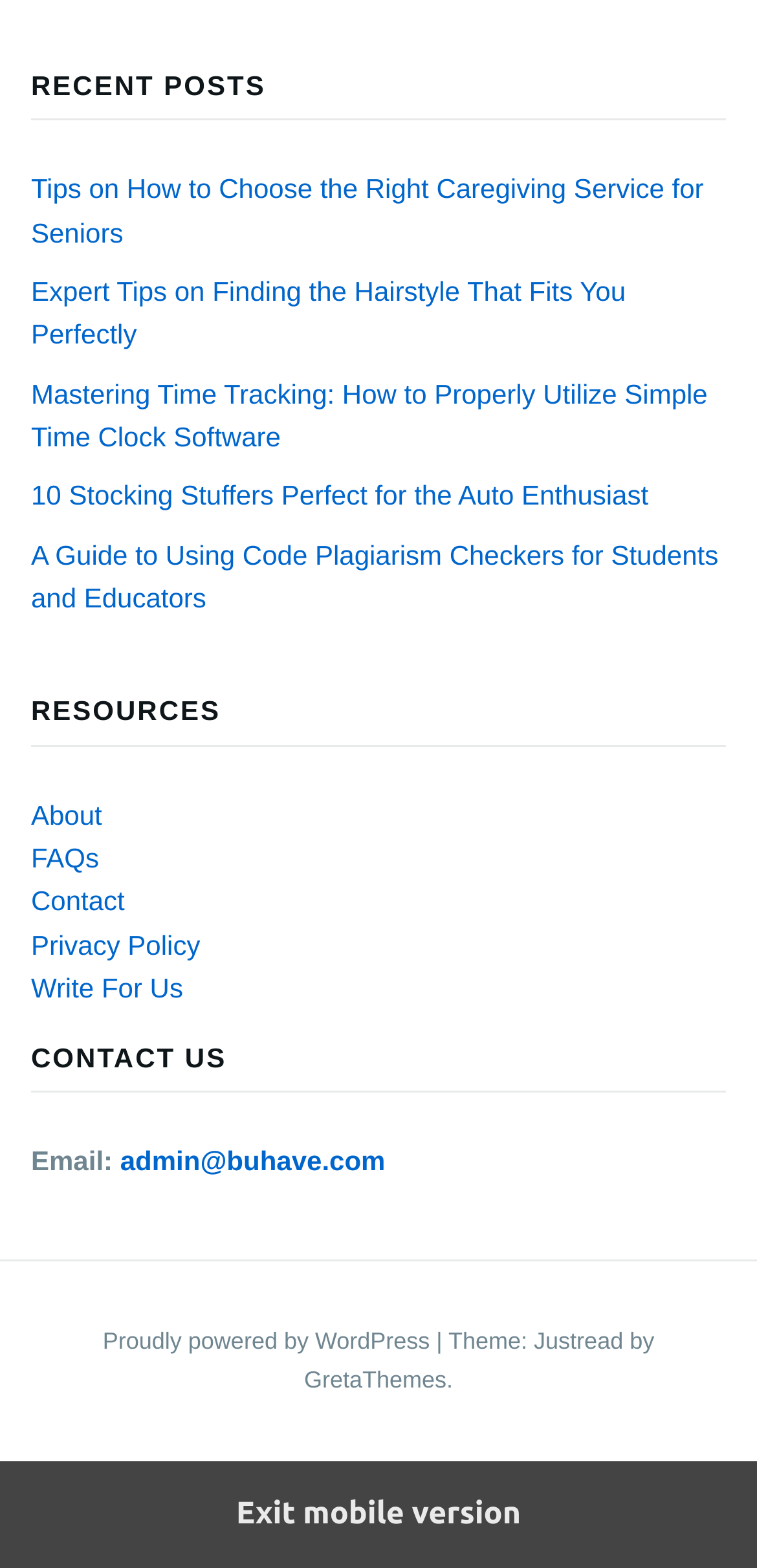What is the name of the theme used by the website?
Please elaborate on the answer to the question with detailed information.

I found the footer section and looked for the theme information, which mentions 'Theme: Justread by GretaThemes'.